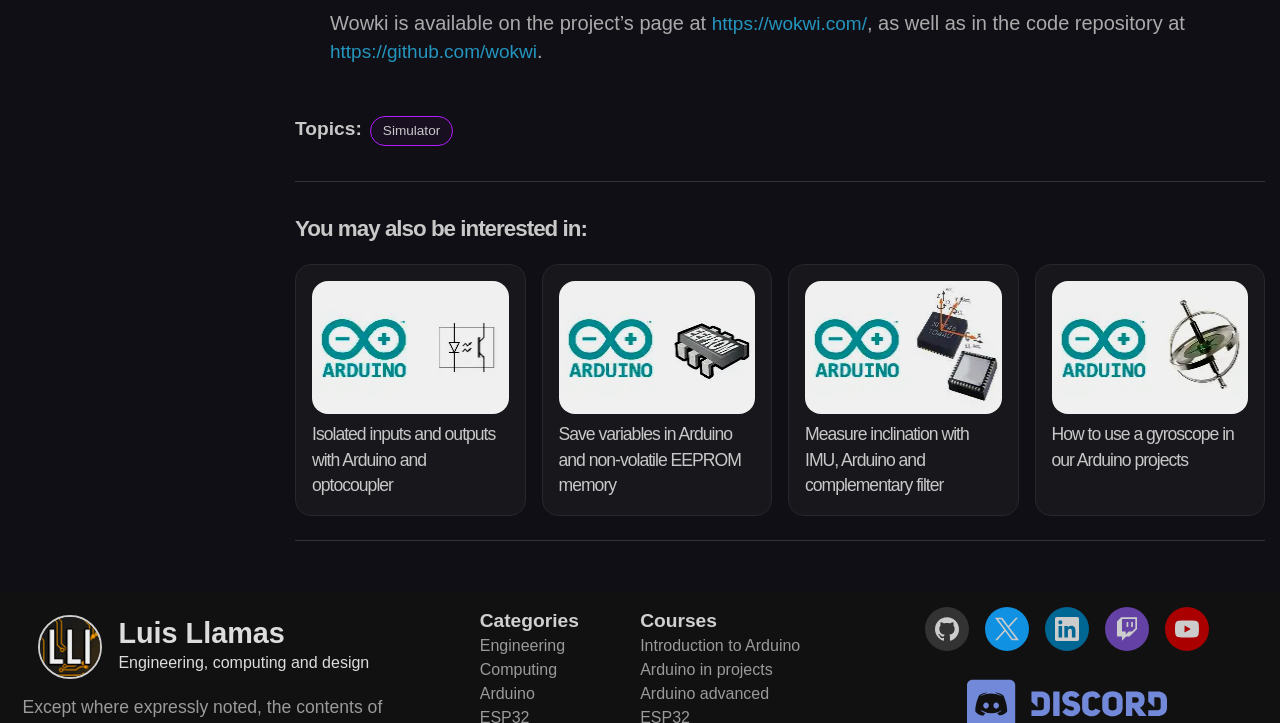Given the webpage screenshot and the description, determine the bounding box coordinates (top-left x, top-left y, bottom-right x, bottom-right y) that define the location of the UI element matching this description: Luis LlamasEngineering, computing and design

[0.092, 0.85, 0.288, 0.947]